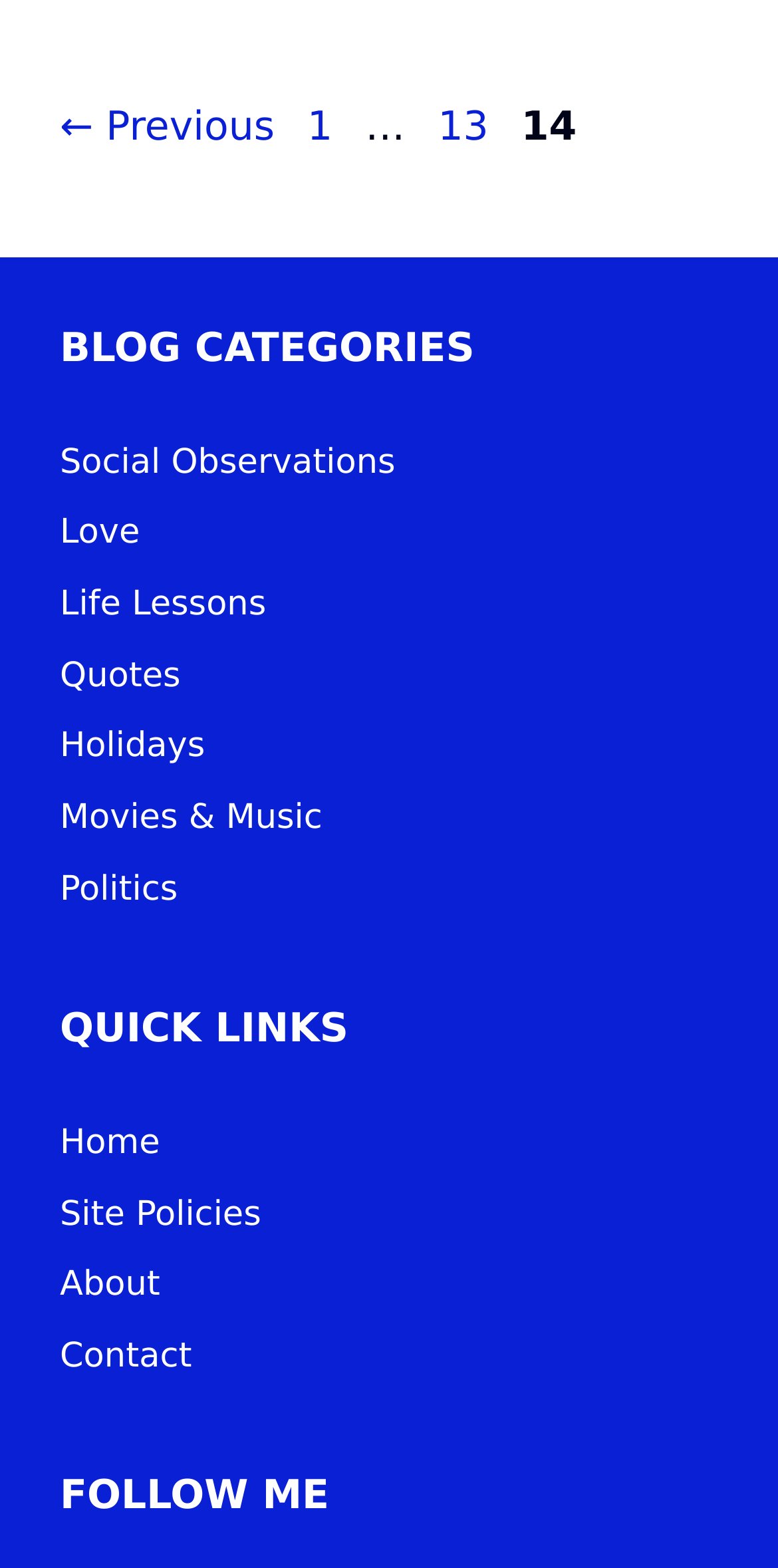Determine the bounding box coordinates of the clickable element necessary to fulfill the instruction: "contact the author". Provide the coordinates as four float numbers within the 0 to 1 range, i.e., [left, top, right, bottom].

[0.077, 0.852, 0.247, 0.878]